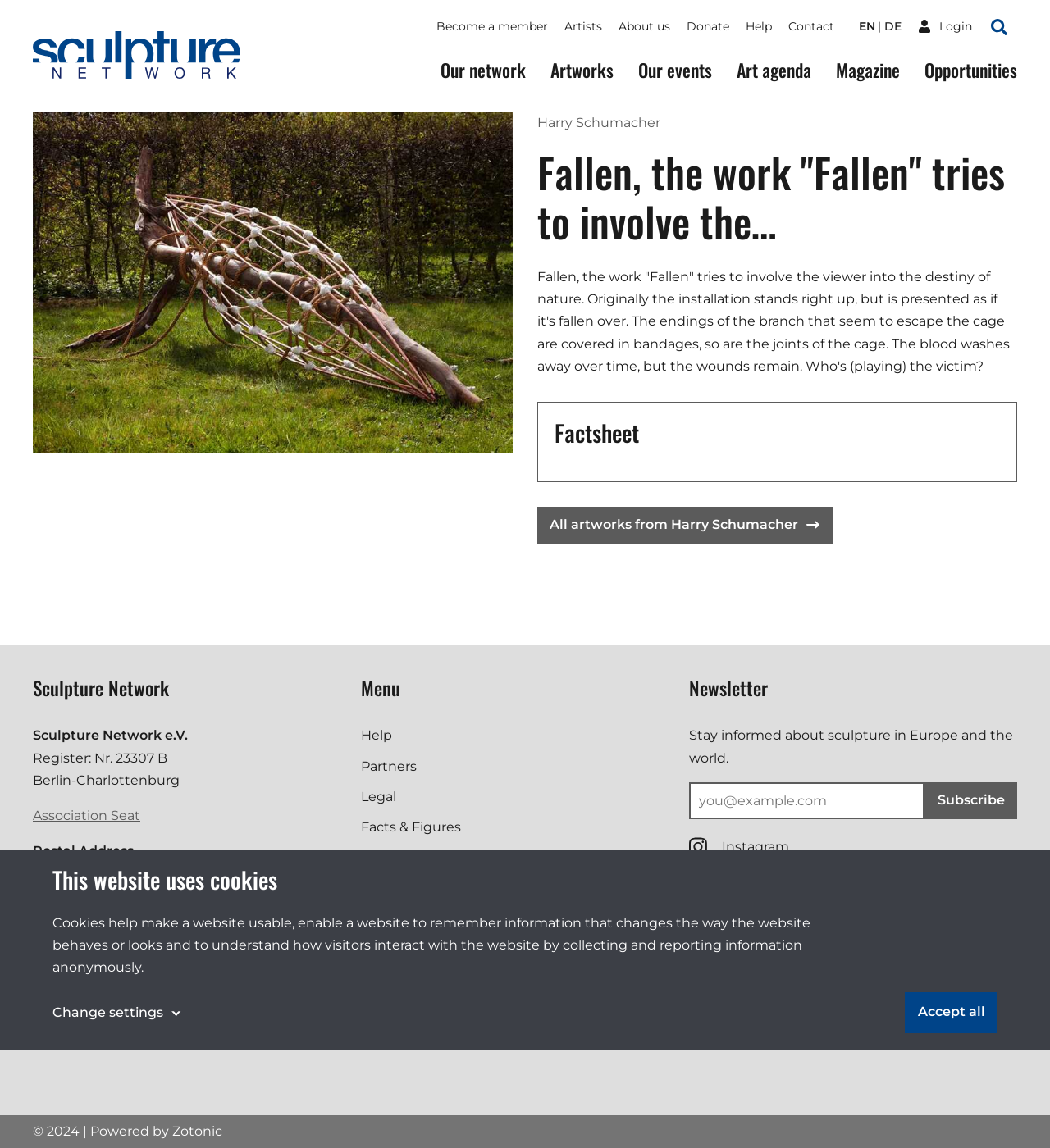Identify the bounding box coordinates of the section to be clicked to complete the task described by the following instruction: "Search for something". The coordinates should be four float numbers between 0 and 1, formatted as [left, top, right, bottom].

[0.934, 0.007, 0.969, 0.039]